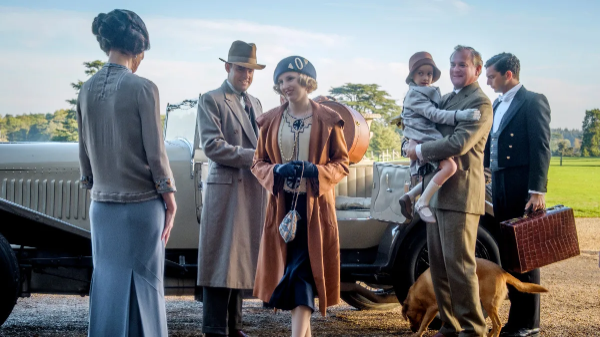Answer with a single word or phrase: 
What is the atmosphere conveyed by the scene?

Refined and casual